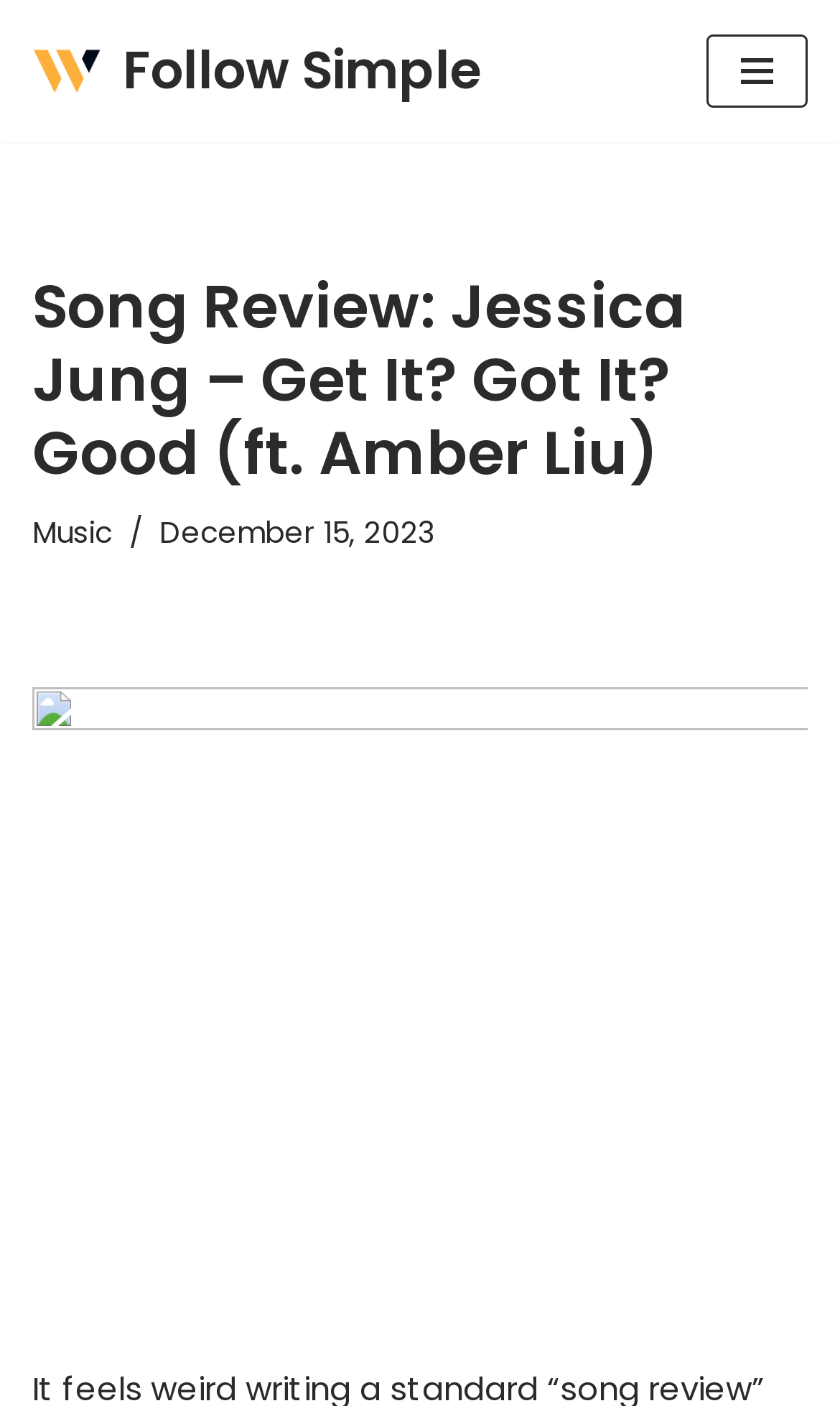Create a full and detailed caption for the entire webpage.

The webpage is a song review page, specifically reviewing Jessica Jung's song "Get It? Got It? Good" featuring Amber Liu. At the top left corner, there is a link to "Skip to content". Next to it, on the same horizontal line, is a link to "Follow Simple", which is the website's name. On the top right corner, there is a button labeled "Navigation Menu".

Below the top navigation bar, there is a heading that displays the title of the song review, "Song Review: Jessica Jung – Get It? Got It? Good (ft. Amber Liu)". Underneath the heading, there are two elements aligned horizontally. On the left, there is a link to the "Music" category, and on the right, there is a time element displaying the date "December 15, 2023".